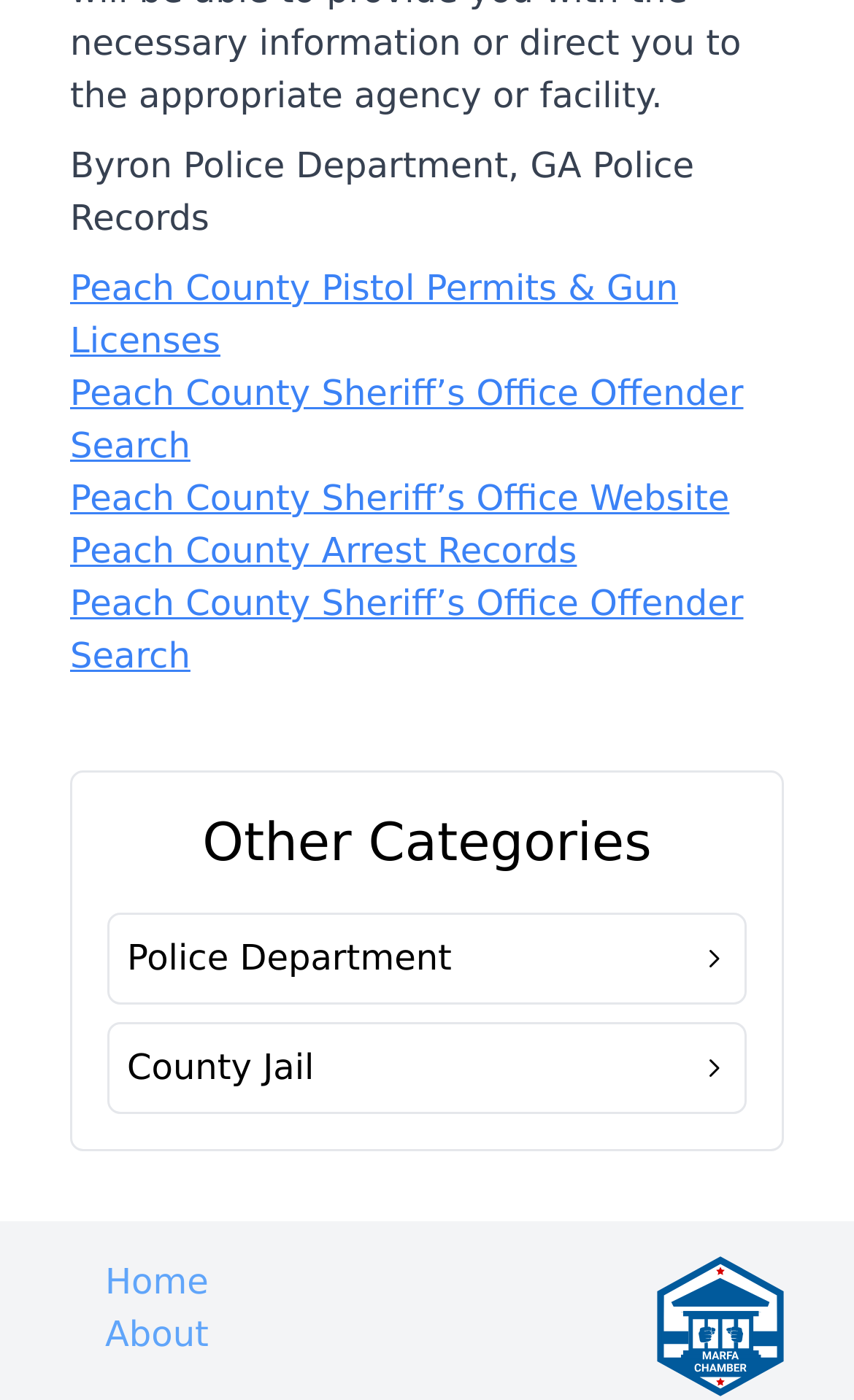Please determine the bounding box coordinates for the element with the description: "Home".

[0.082, 0.888, 0.285, 0.943]